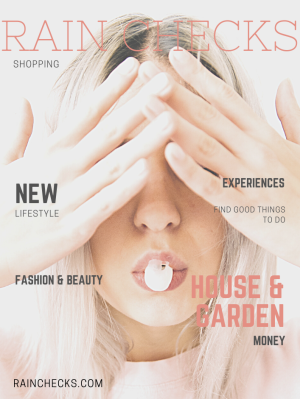Utilize the information from the image to answer the question in detail:
What is the name of the magazine?

The logo 'RAIN CHECKS' prominently sits atop the page, establishing the brand identity and clearly indicating the name of the magazine.